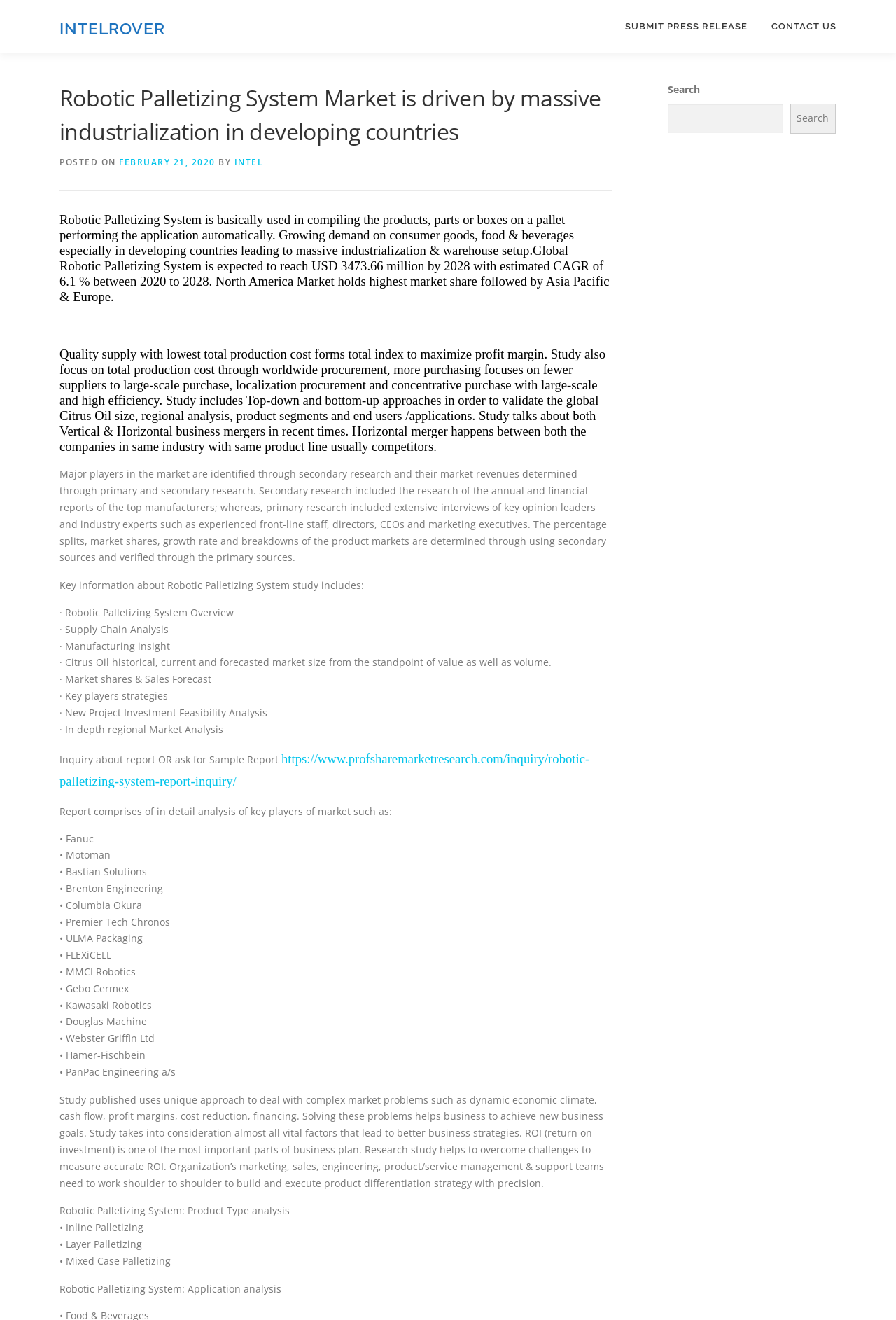Please answer the following query using a single word or phrase: 
What is the purpose of Robotic Palletizing System?

Compiling products on a pallet